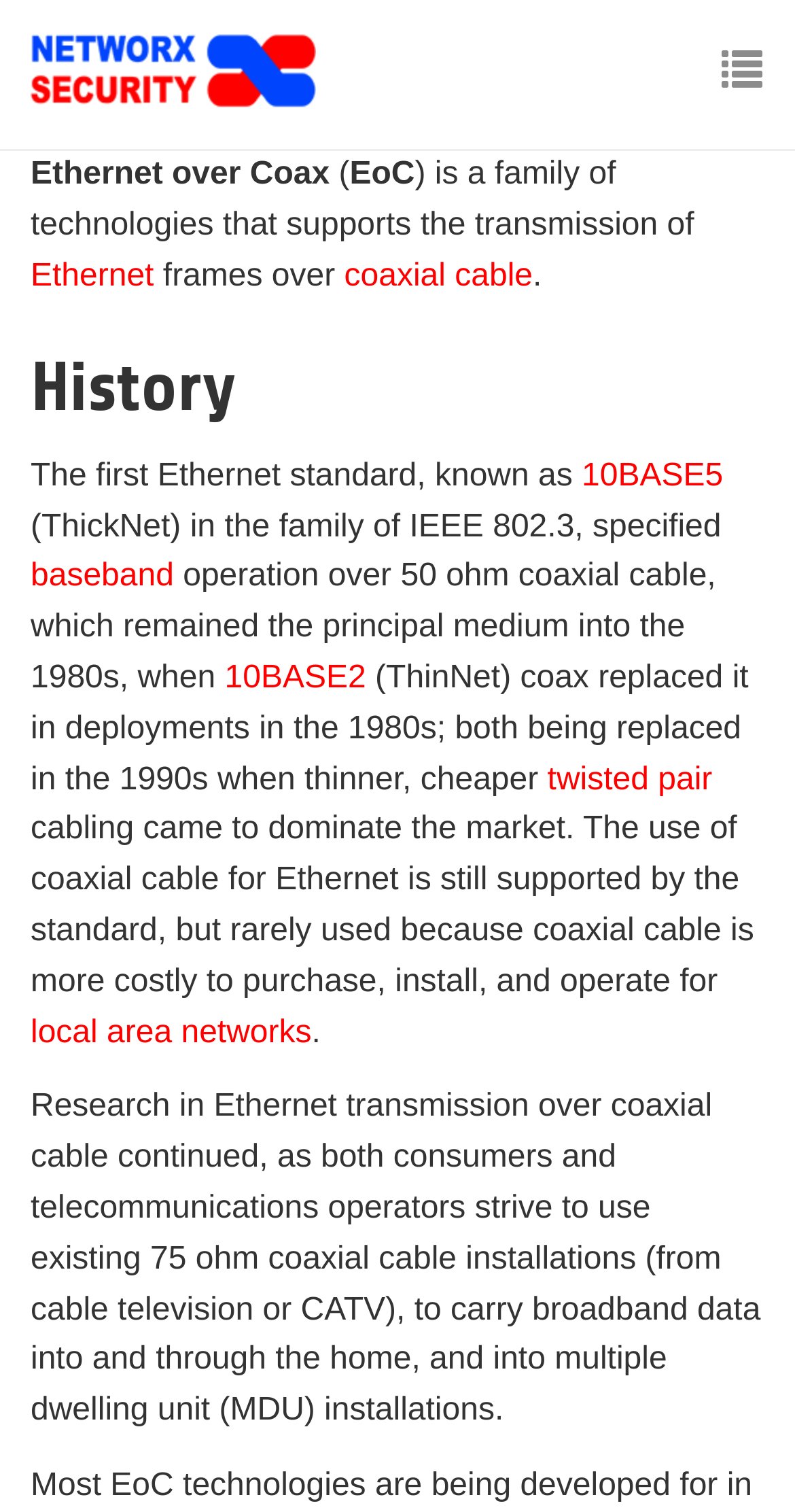Can you give a comprehensive explanation to the question given the content of the image?
What is the purpose of researching Ethernet transmission over coaxial cable?

According to the webpage, research in Ethernet transmission over coaxial cable continues because both consumers and telecommunications operators want to use existing 75 ohm coaxial cable installations, such as those from cable television or CATV, to carry broadband data into and through the home, and into multiple dwelling unit installations.